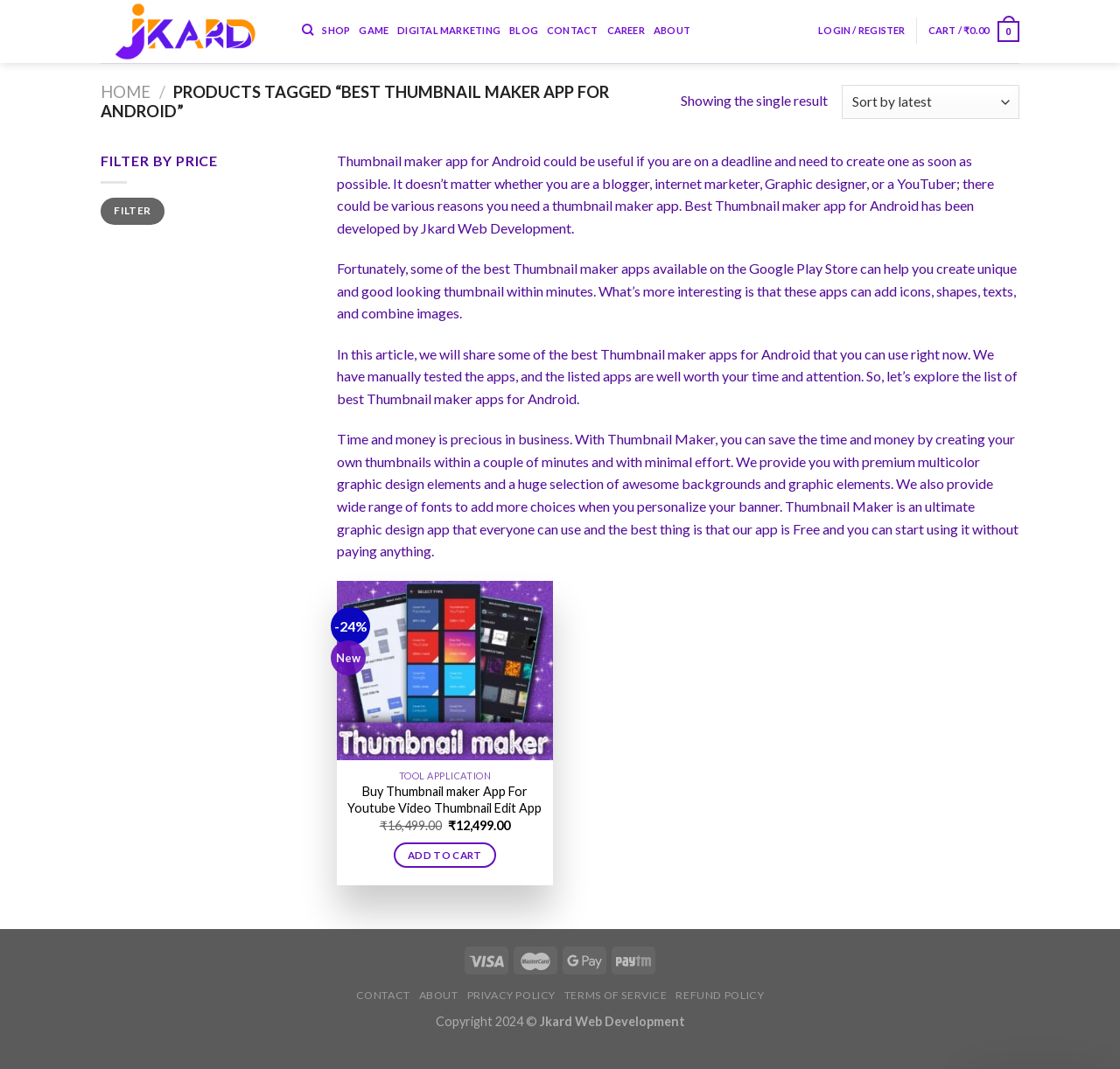What is the name of the company that developed the Thumbnail maker app?
Look at the image and answer with only one word or phrase.

Jkard Web Development